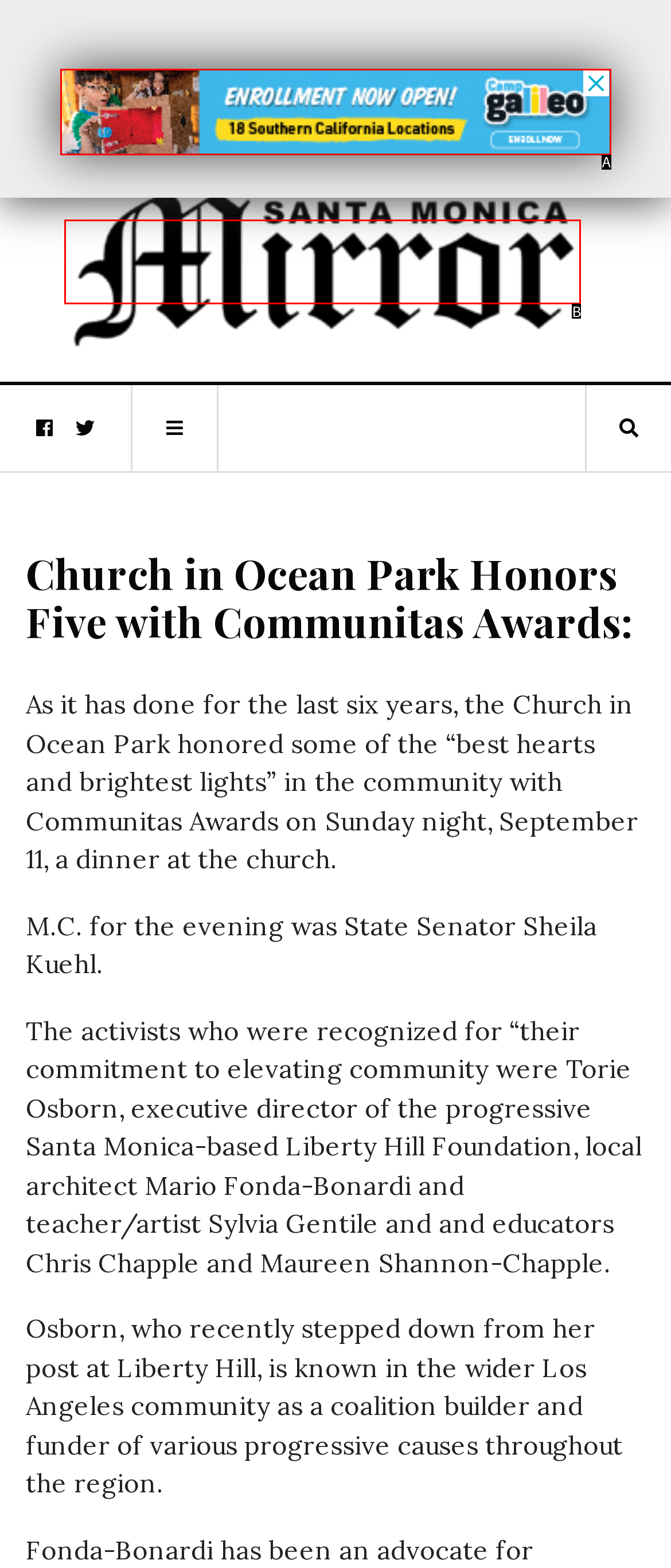Identify the HTML element that corresponds to the description: alt="SM Mirror"
Provide the letter of the matching option from the given choices directly.

B